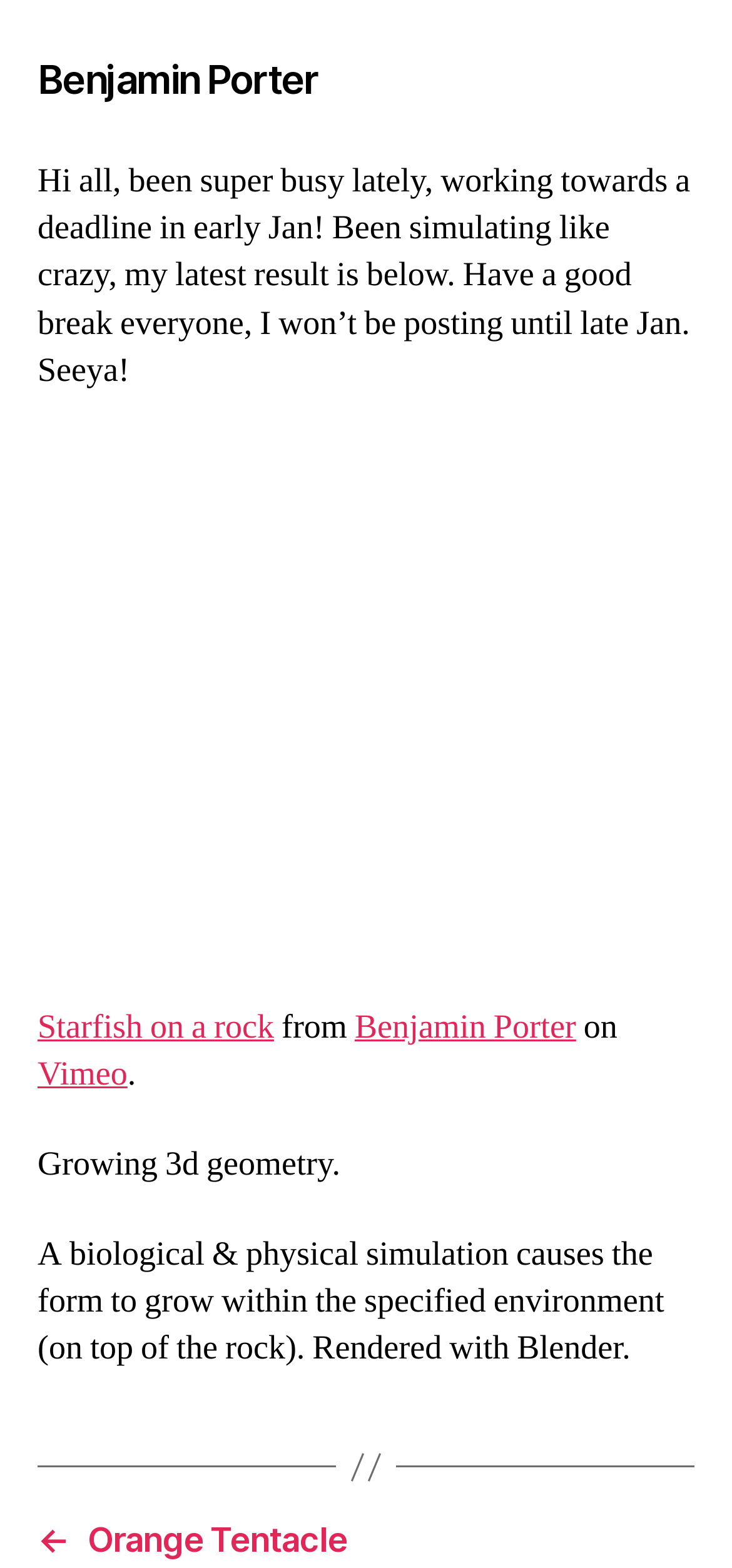Provide a brief response in the form of a single word or phrase:
Who is the author of the latest post?

Benjamin Porter